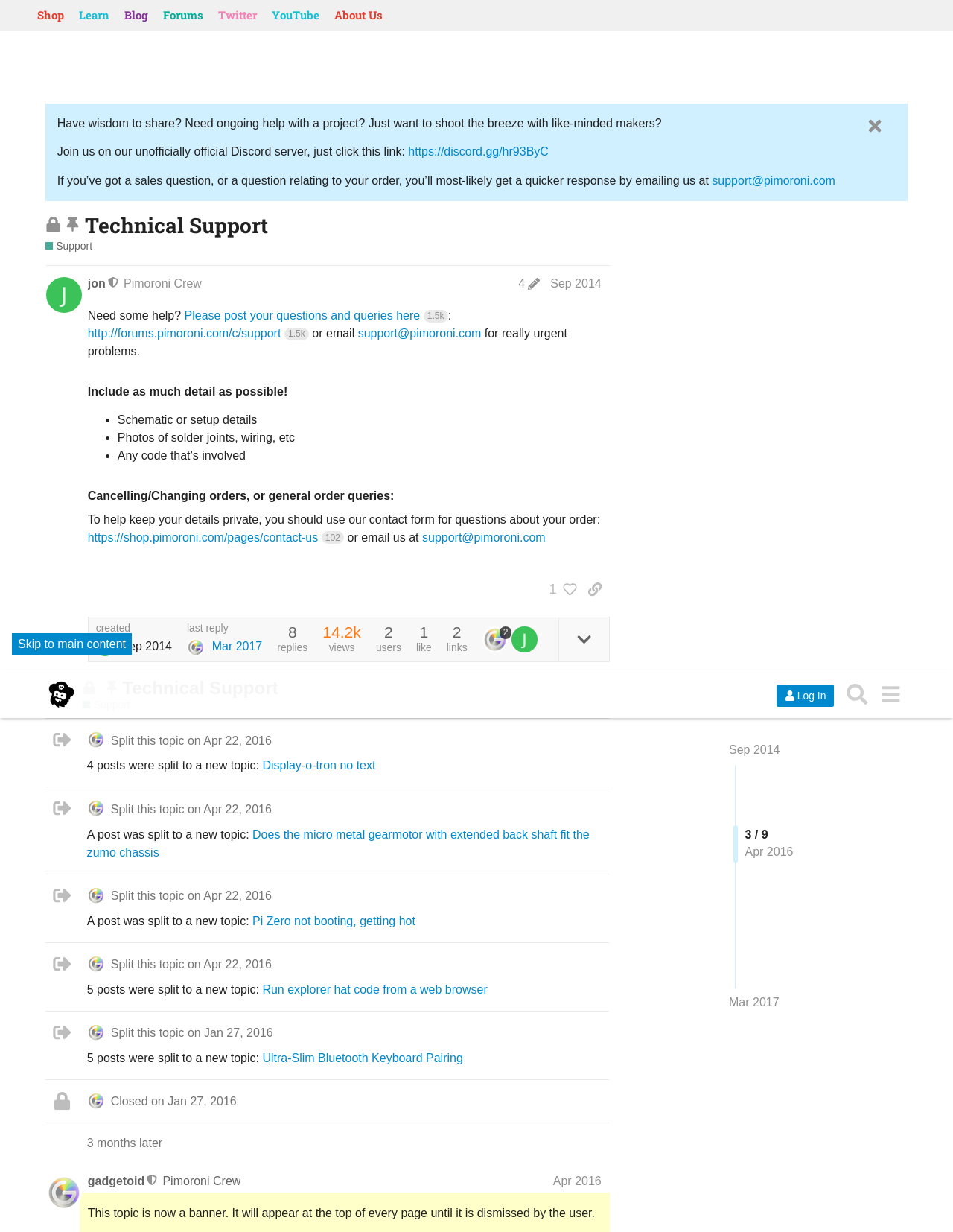Observe the image and answer the following question in detail: What is the topic of post #4?

The topic of post #4 can be found in the region 'post #4 by @gadgetoid', where it says 'Display-o-tron no text' as a link.